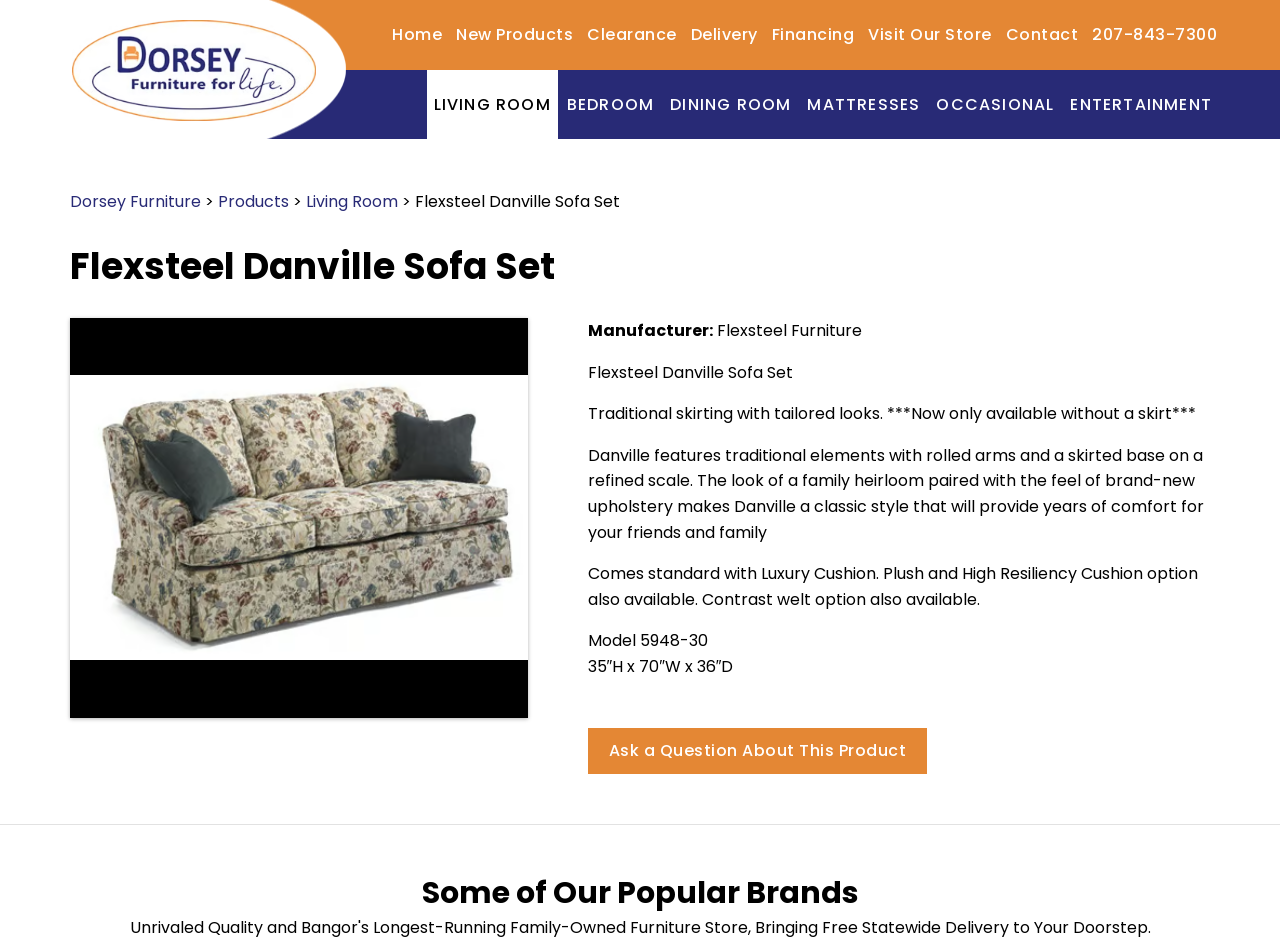What is the manufacturer of the sofa set?
From the image, provide a succinct answer in one word or a short phrase.

Flexsteel Furniture